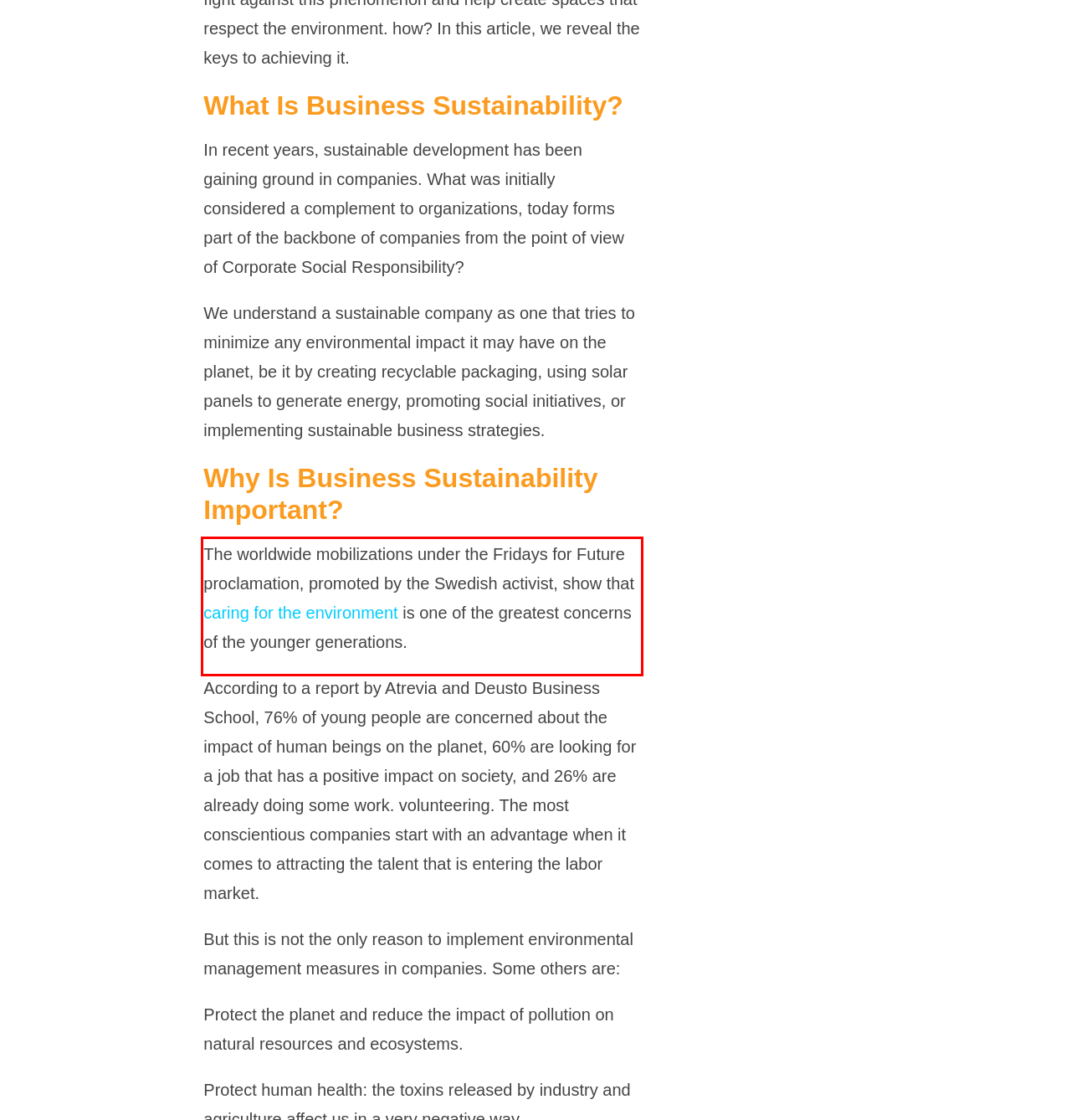Identify the text within the red bounding box on the webpage screenshot and generate the extracted text content.

The worldwide mobilizations under the Fridays for Future proclamation, promoted by the Swedish activist, show that caring for the environment is one of the greatest concerns of the younger generations.